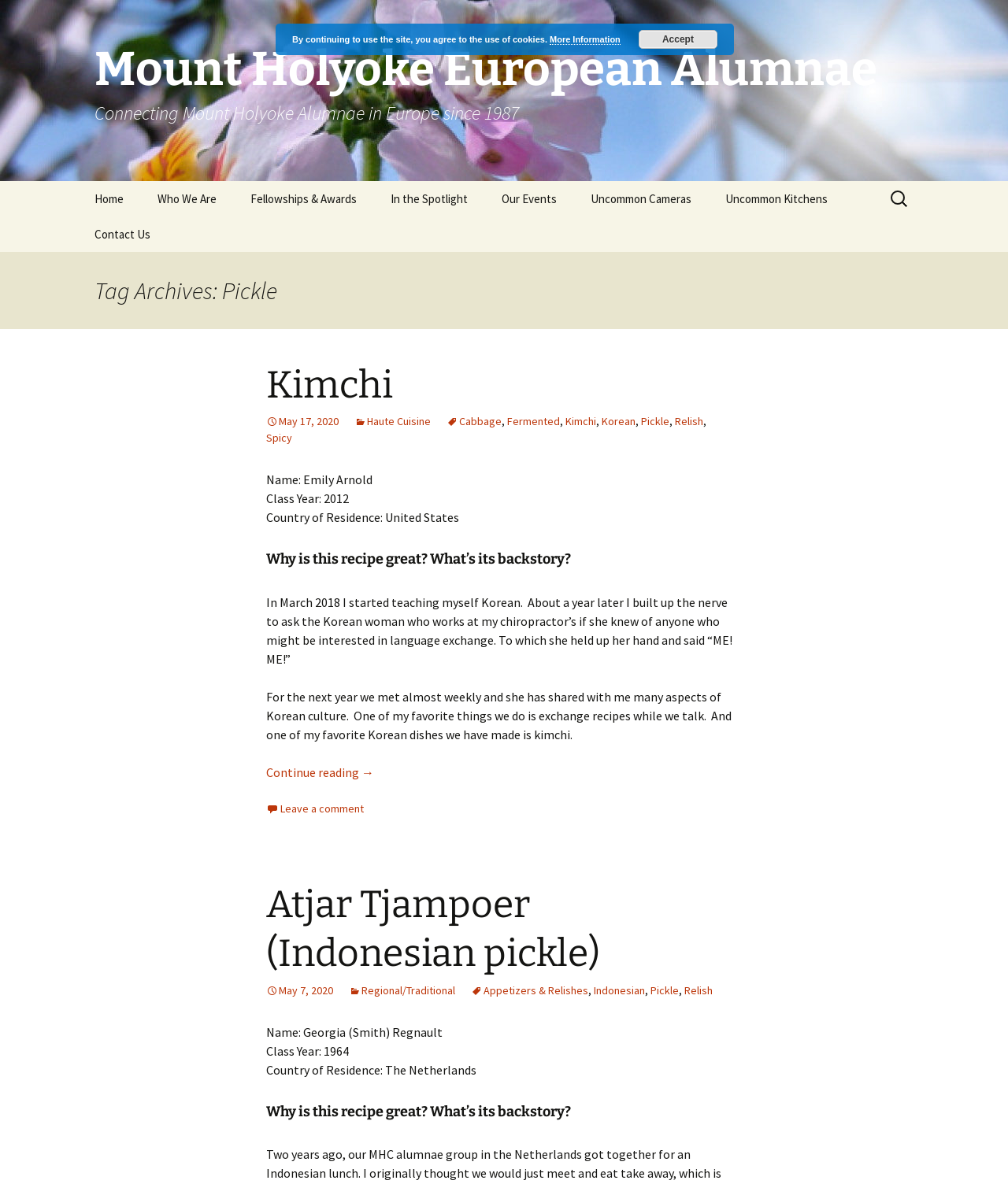Please identify the bounding box coordinates of the area that needs to be clicked to follow this instruction: "Click on the Home link".

[0.078, 0.153, 0.138, 0.183]